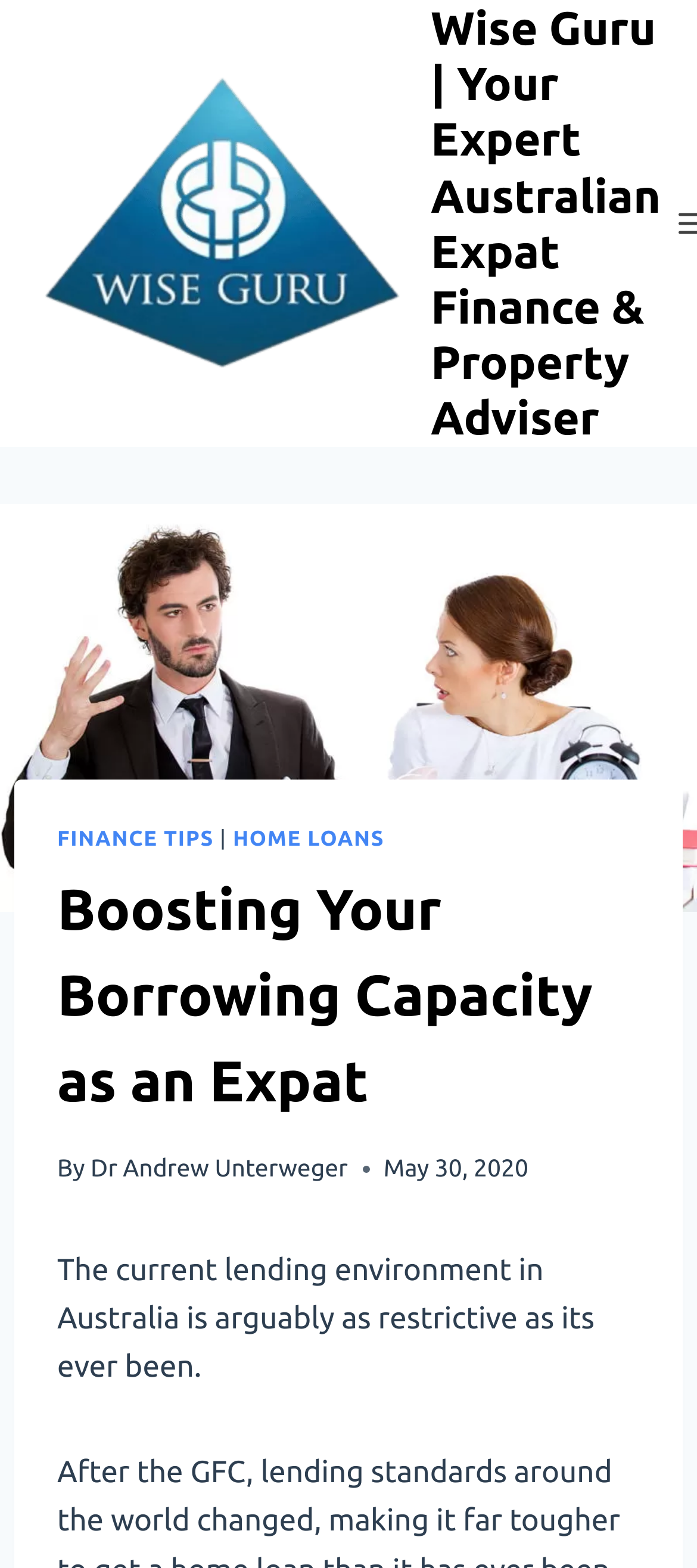Determine the bounding box of the UI element mentioned here: "Dr Andrew Unterweger". The coordinates must be in the format [left, top, right, bottom] with values ranging from 0 to 1.

[0.13, 0.735, 0.499, 0.754]